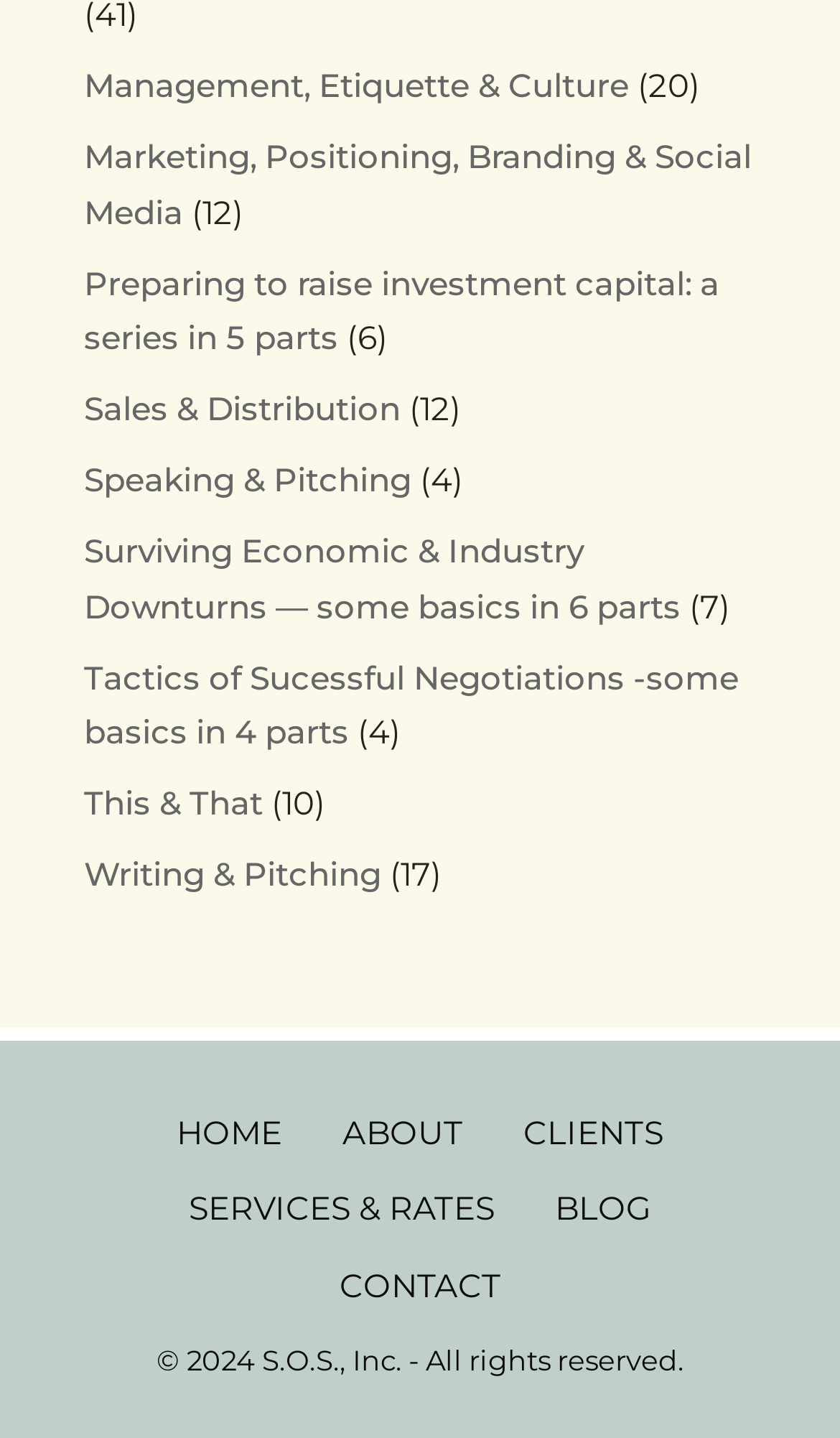What is the copyright year?
Give a comprehensive and detailed explanation for the question.

I looked at the bottom of the webpage and found the copyright information, which includes the year 2024.